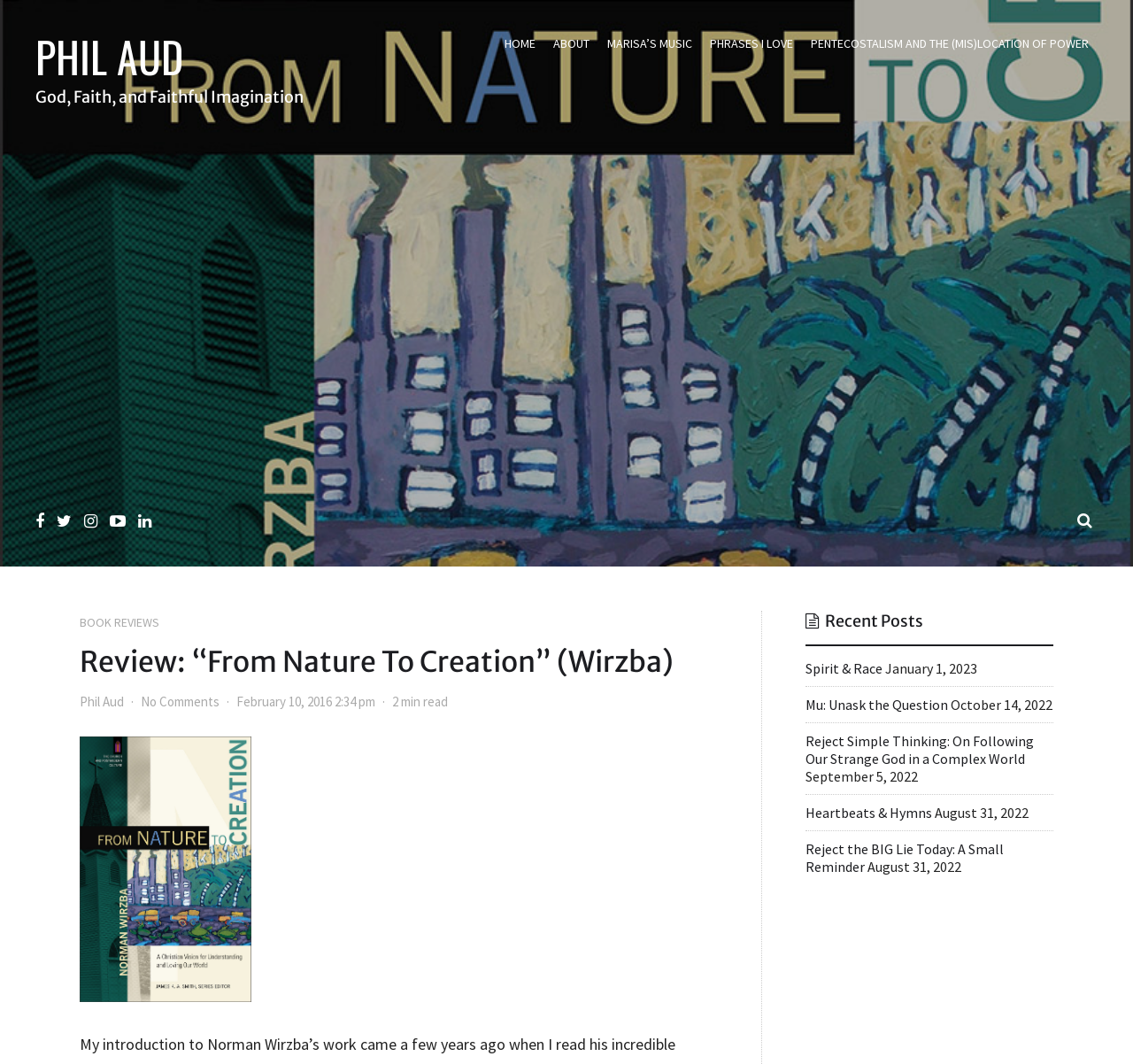Generate a comprehensive caption for the webpage you are viewing.

This webpage is a blog post titled "Review: “From Nature To Creation” (Wirzba) – Phil Aud". At the top, there is a heading "PHIL AUD" followed by a series of social media links represented by icons. Below that, there is a heading "God, Faith, and Faithful Imagination". 

On the top right, there is a navigation menu with links to "HOME", "ABOUT", "MARISA’S MUSIC", "PHRASES I LOVE", and "PENTECOSTALISM AND THE (MIS)LOCATION OF POWER". 

The main content of the webpage is a book review, which is headed by "Review: “From Nature To Creation” (Wirzba)". The review is written by Phil Aud and has a "2 min read" label. There is a "Print" button below the review, accompanied by a print icon.

On the right side of the webpage, there is a section titled "Recent Posts" with a list of five recent blog posts, each with a title, date, and a link to the post.